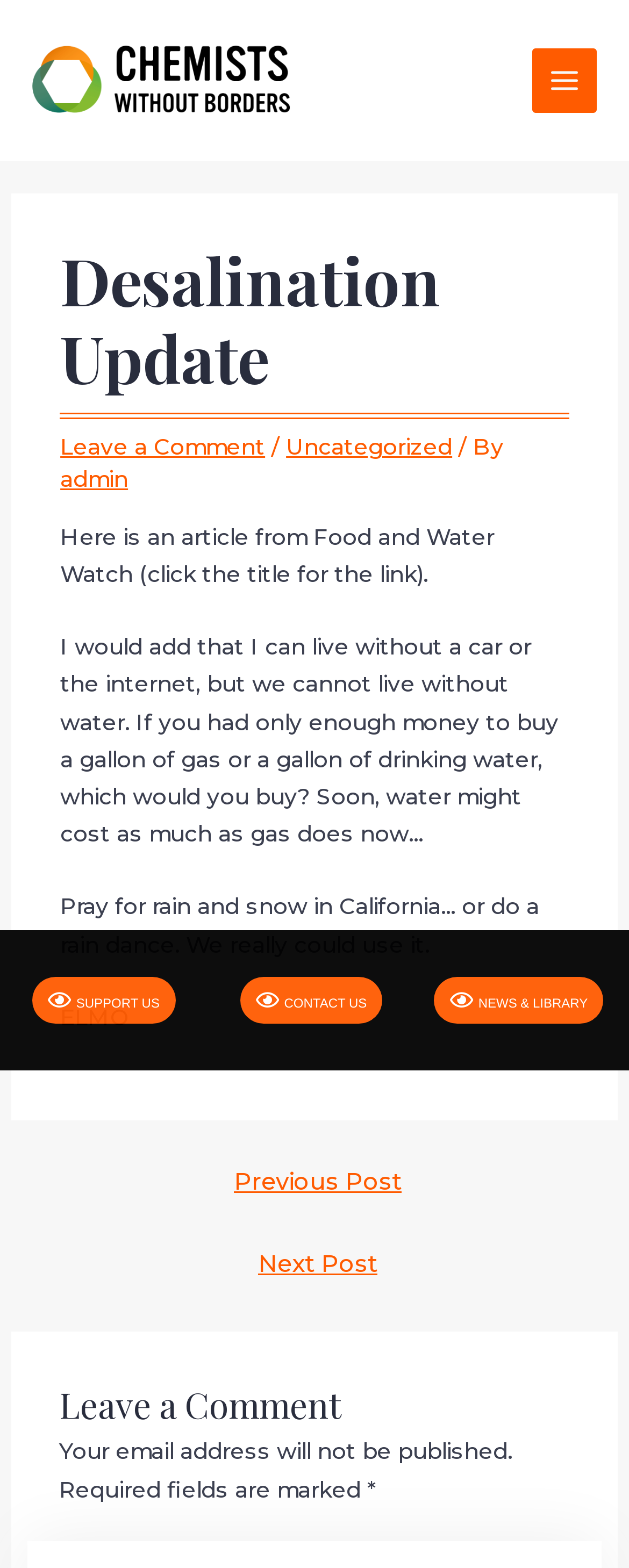Answer succinctly with a single word or phrase:
What is the topic of the article?

Water